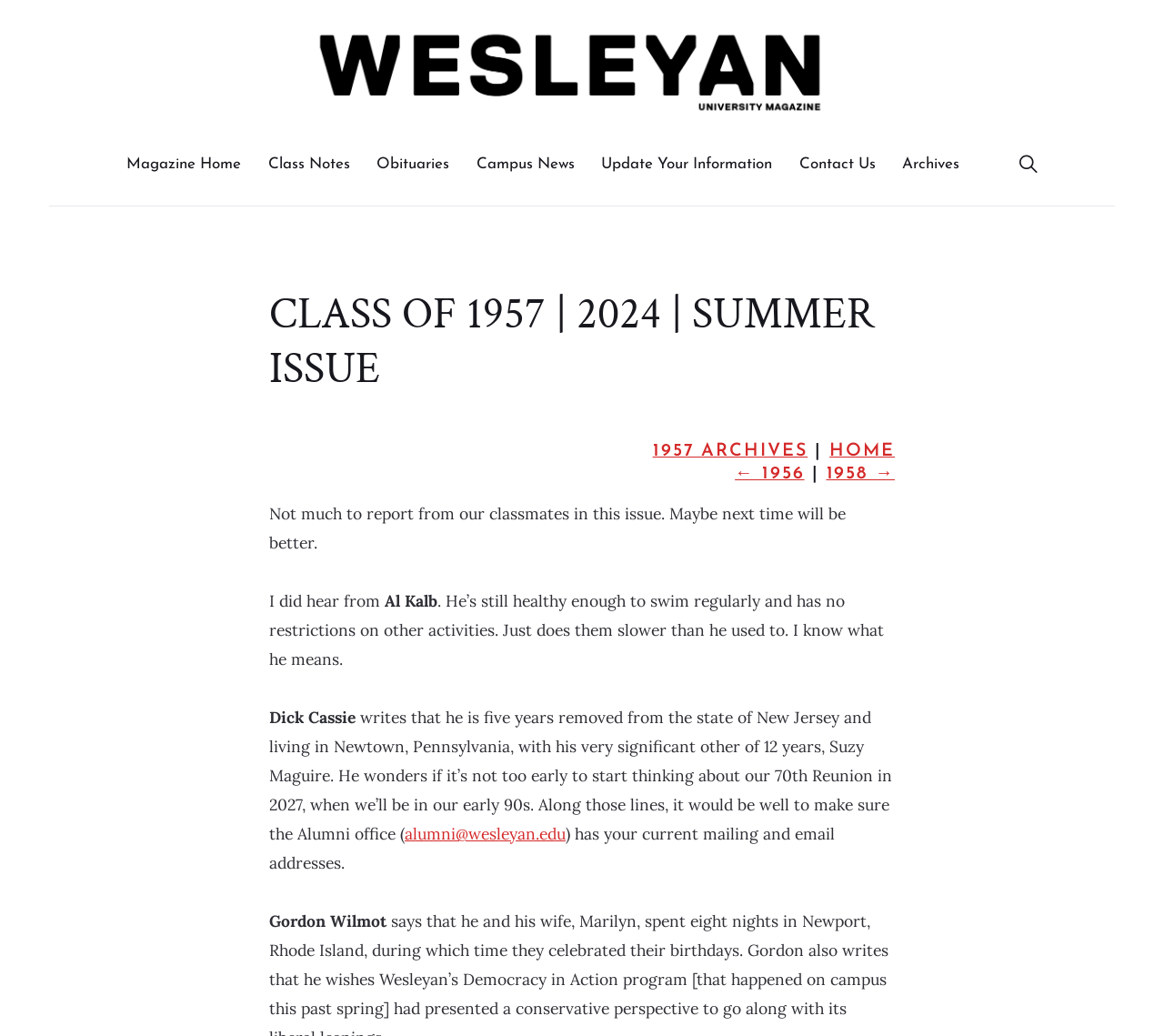Articulate a complete and detailed caption of the webpage elements.

The webpage appears to be a class notes section of a magazine, specifically the Class of 1957 Summer Issue. At the top, there is a header menu with links to various sections, including Magazine Home, Class Notes, Obituaries, Campus News, Update Your Information, Contact Us, and Archives. 

Below the header menu, there is a large heading that reads "CLASS OF 1957 | 2024 | SUMMER ISSUE" and another heading that provides navigation links to archives, home, and other years. 

The main content of the page consists of a series of paragraphs and links. The text describes updates from classmates, including Al Kalb, Dick Cassie, and Gordon Wilmot. These updates mention their current activities, health, and whereabouts. There are also links to email addresses and archives. 

On the top-right corner, there is a small icon represented by "\uf4a5". The page has a total of 11 links, including the header menu links and the links within the main content.